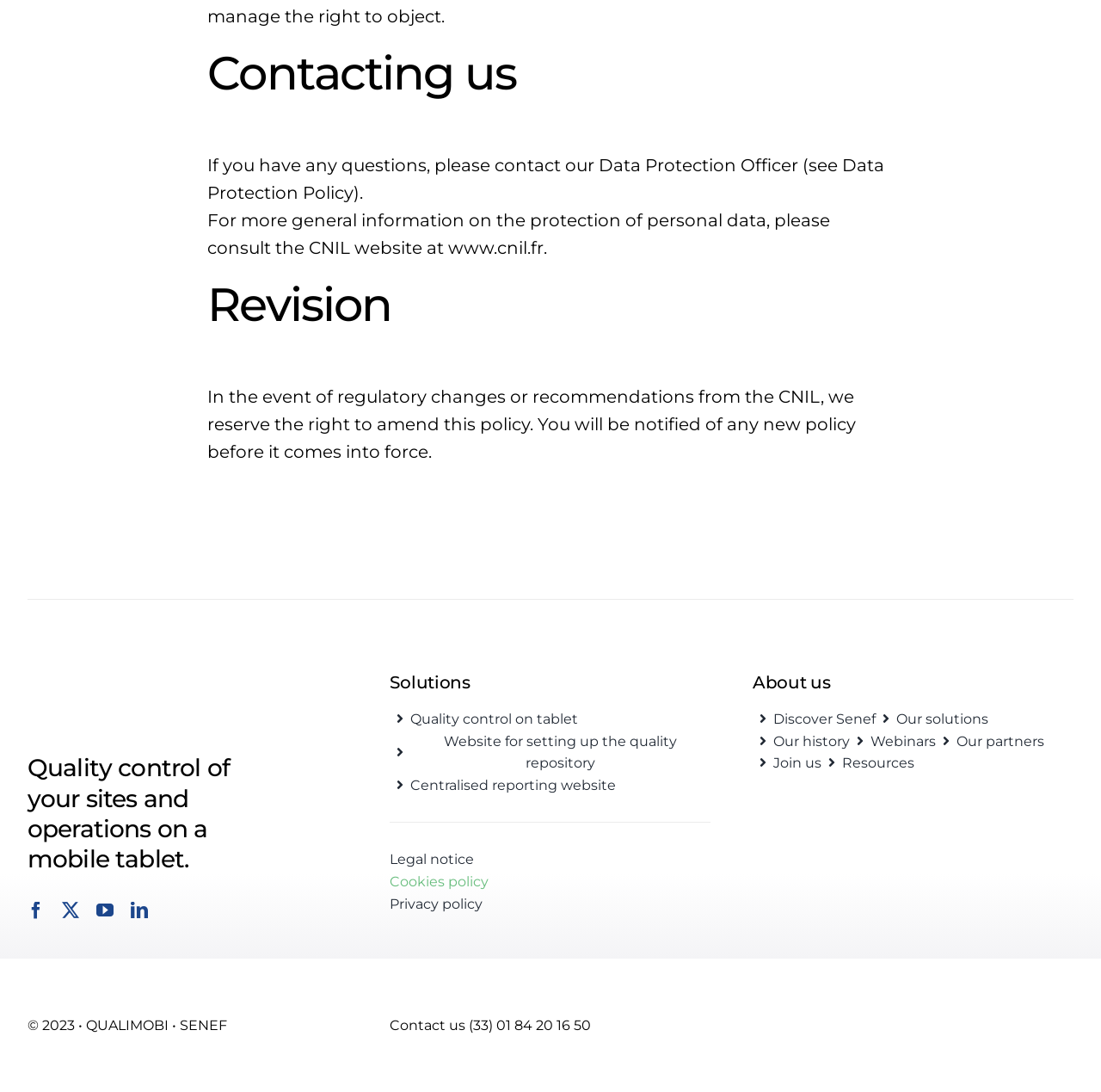Extract the bounding box coordinates for the HTML element that matches this description: "Webinars". The coordinates should be four float numbers between 0 and 1, i.e., [left, top, right, bottom].

[0.772, 0.669, 0.85, 0.689]